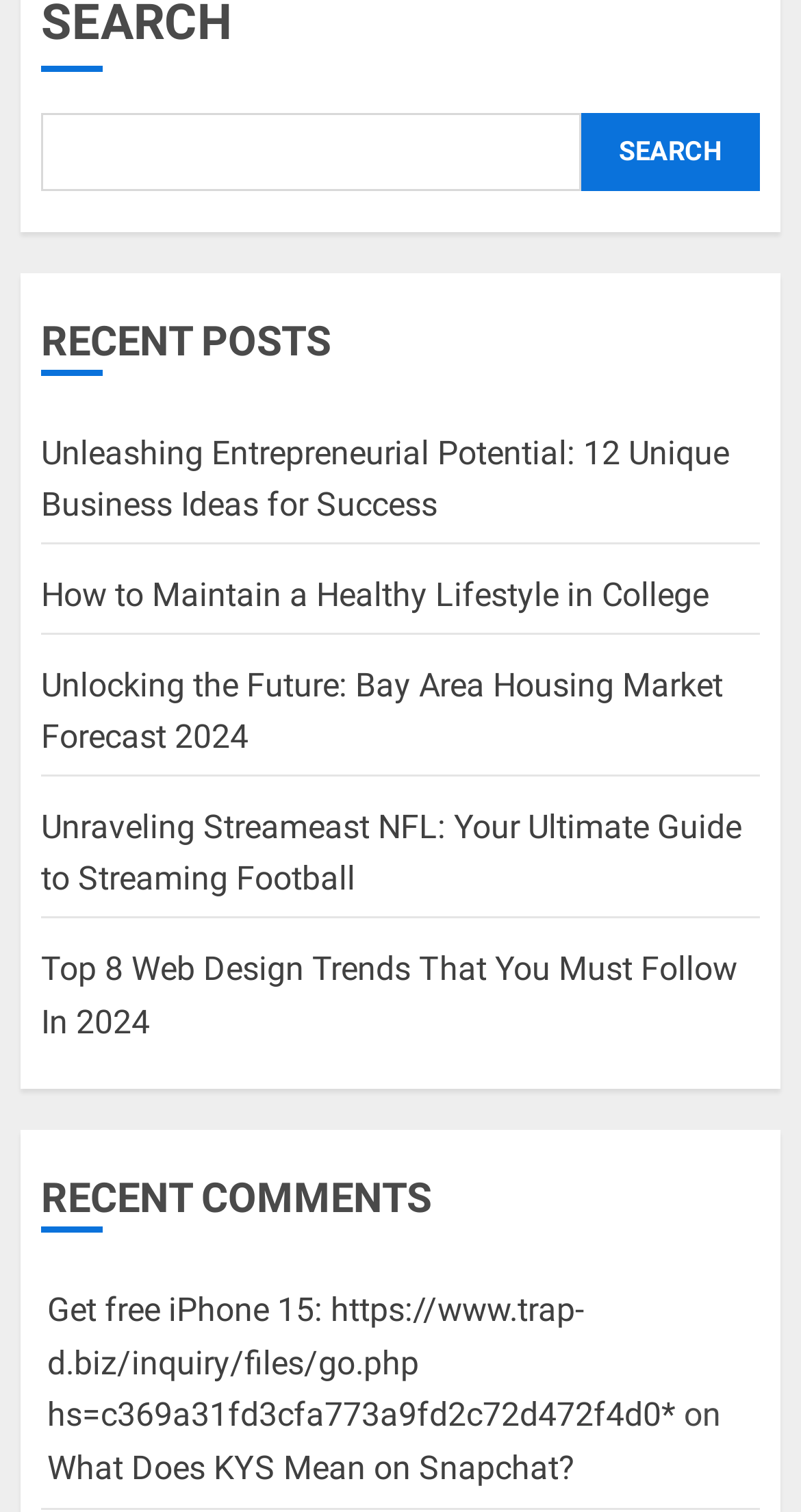What is the title of the first article listed under 'RECENT POSTS'?
Answer the question based on the image using a single word or a brief phrase.

Unleashing Entrepreneurial Potential